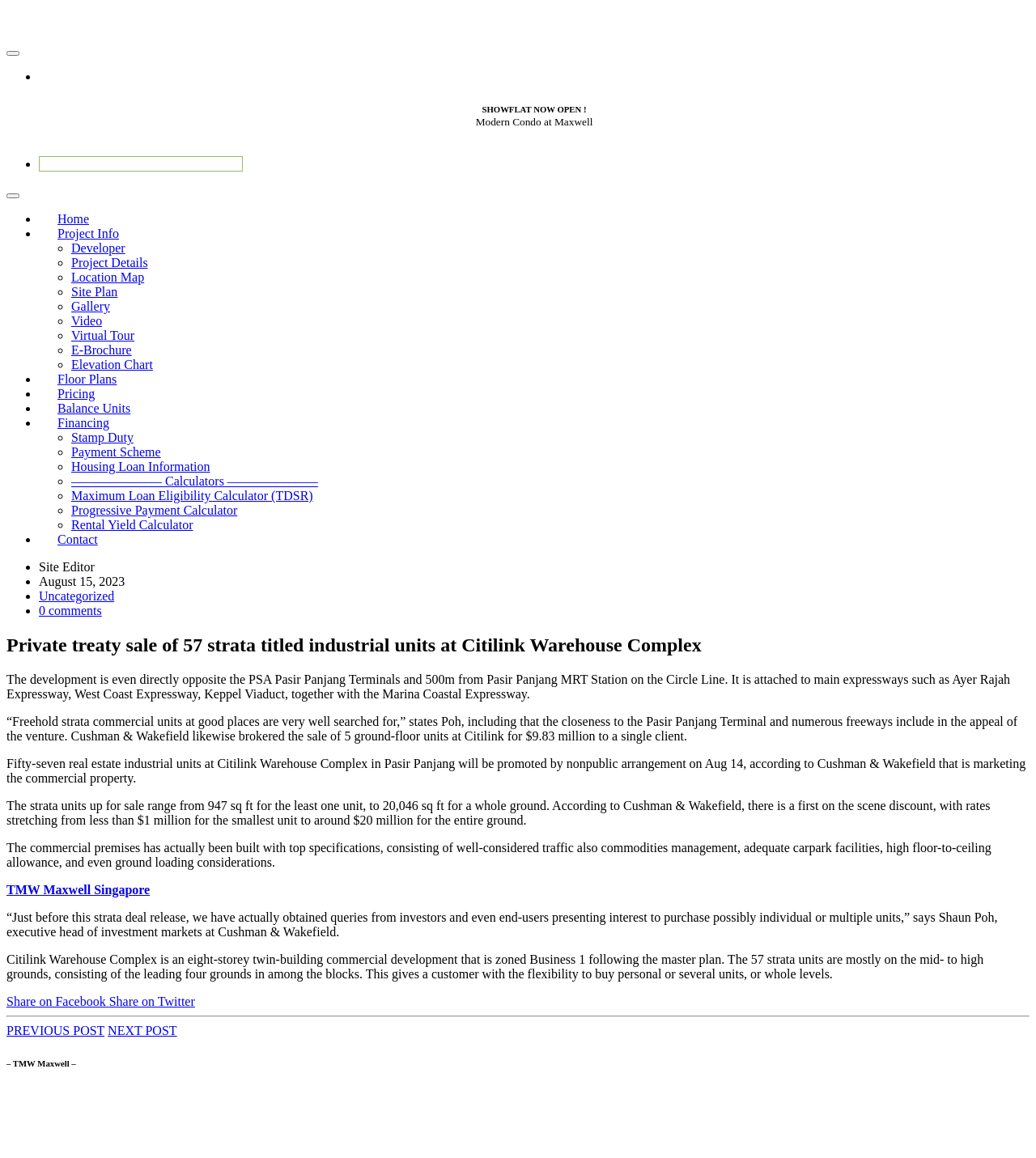Identify the bounding box coordinates for the region to click in order to carry out this instruction: "View the 'Project Info' menu". Provide the coordinates using four float numbers between 0 and 1, formatted as [left, top, right, bottom].

[0.038, 0.183, 0.133, 0.22]